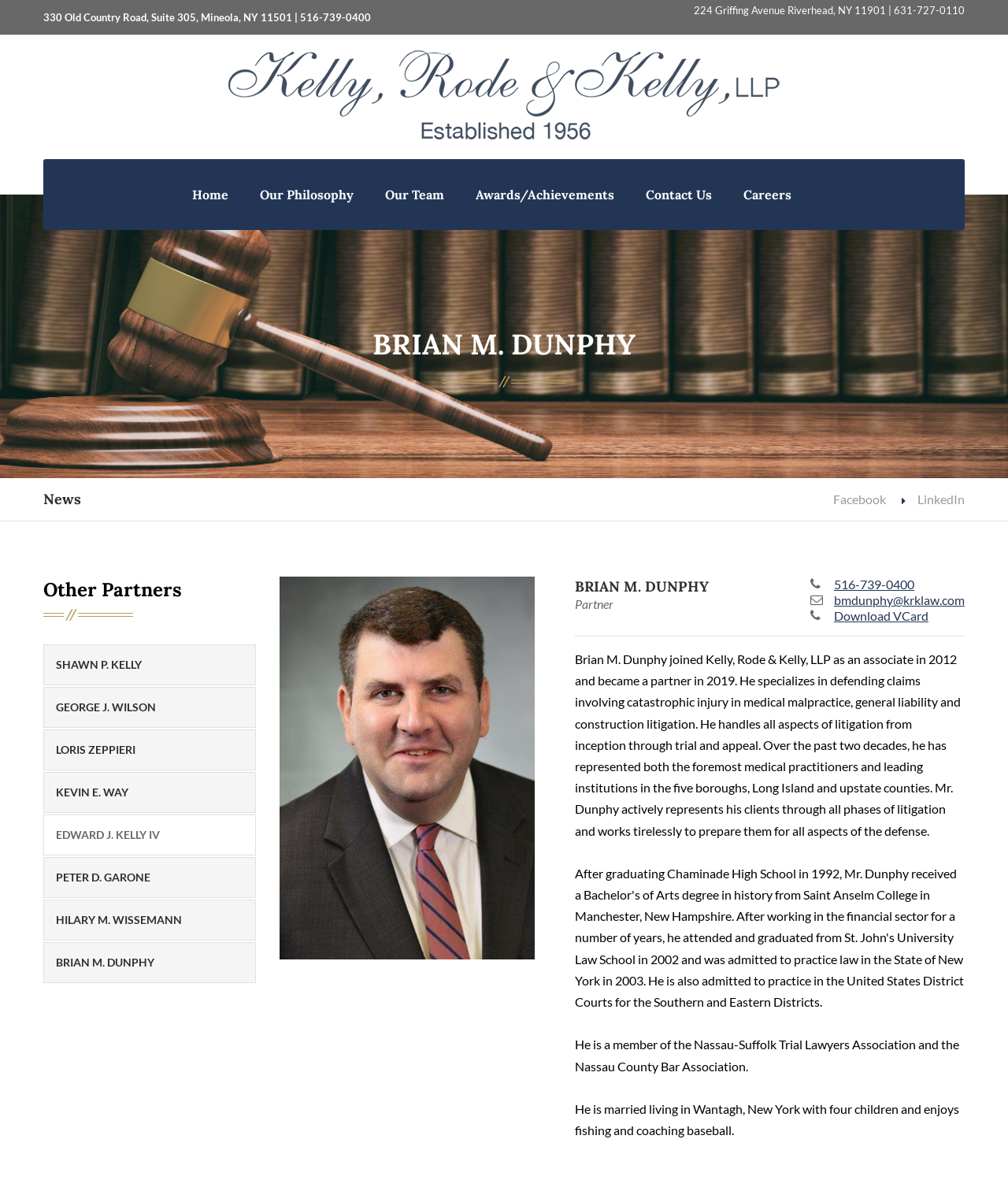What type of cases does Brian M. Dunphy specialize in?
Based on the visual information, provide a detailed and comprehensive answer.

I found the types of cases Brian M. Dunphy specializes in by reading the static text element that describes his background and experience.